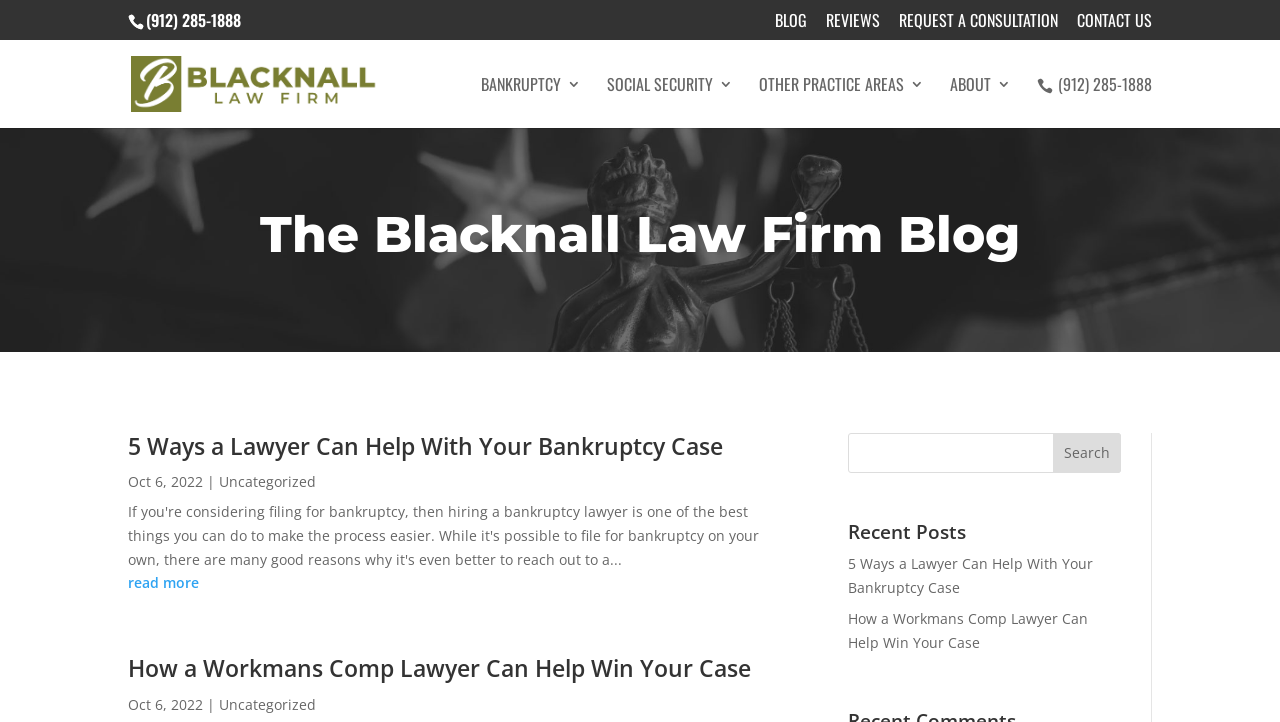Identify the bounding box of the UI component described as: "parent_node: Search name="s"".

[0.663, 0.599, 0.876, 0.655]